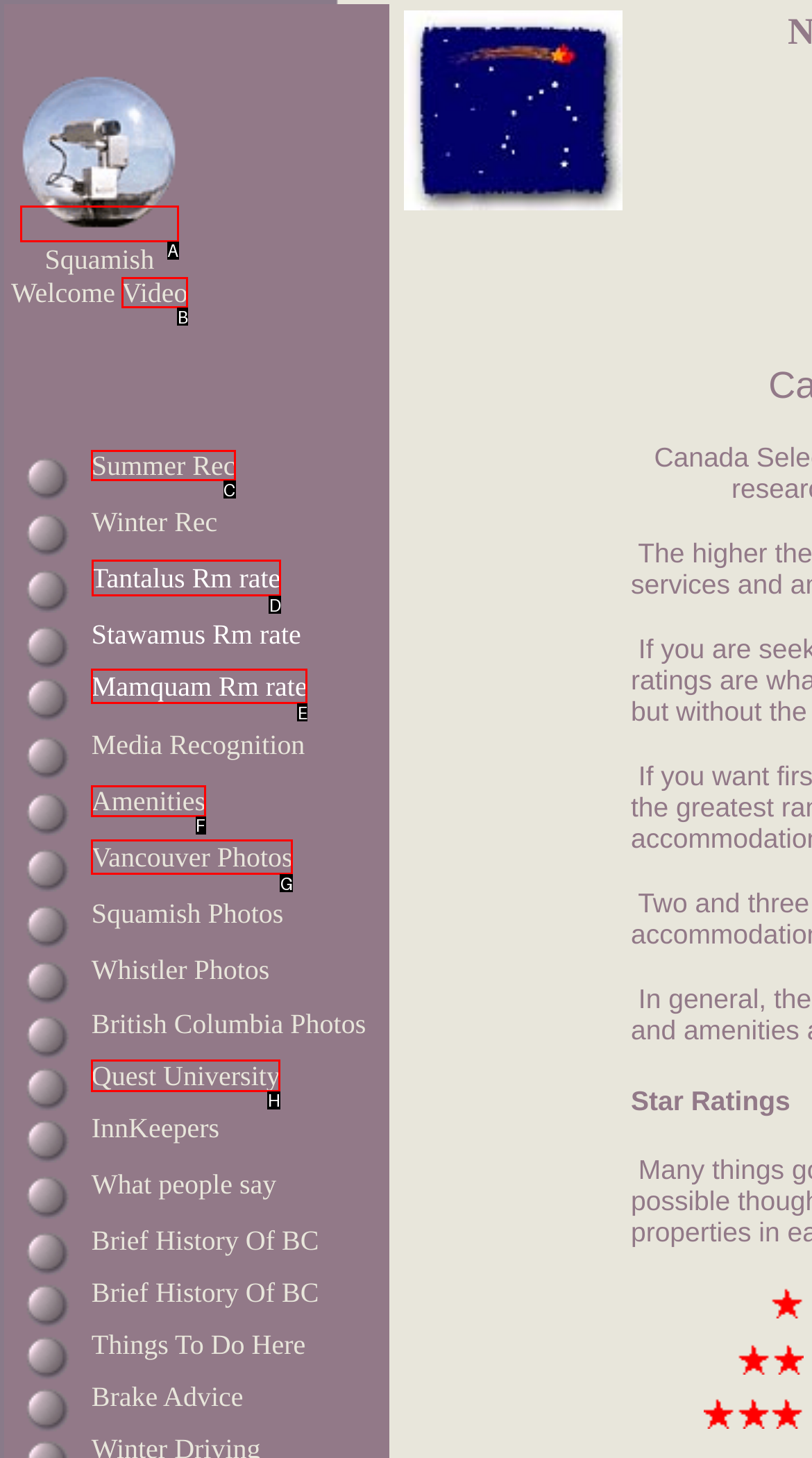Which option should be clicked to complete this task: Check Tantalus Room rate
Reply with the letter of the correct choice from the given choices.

D